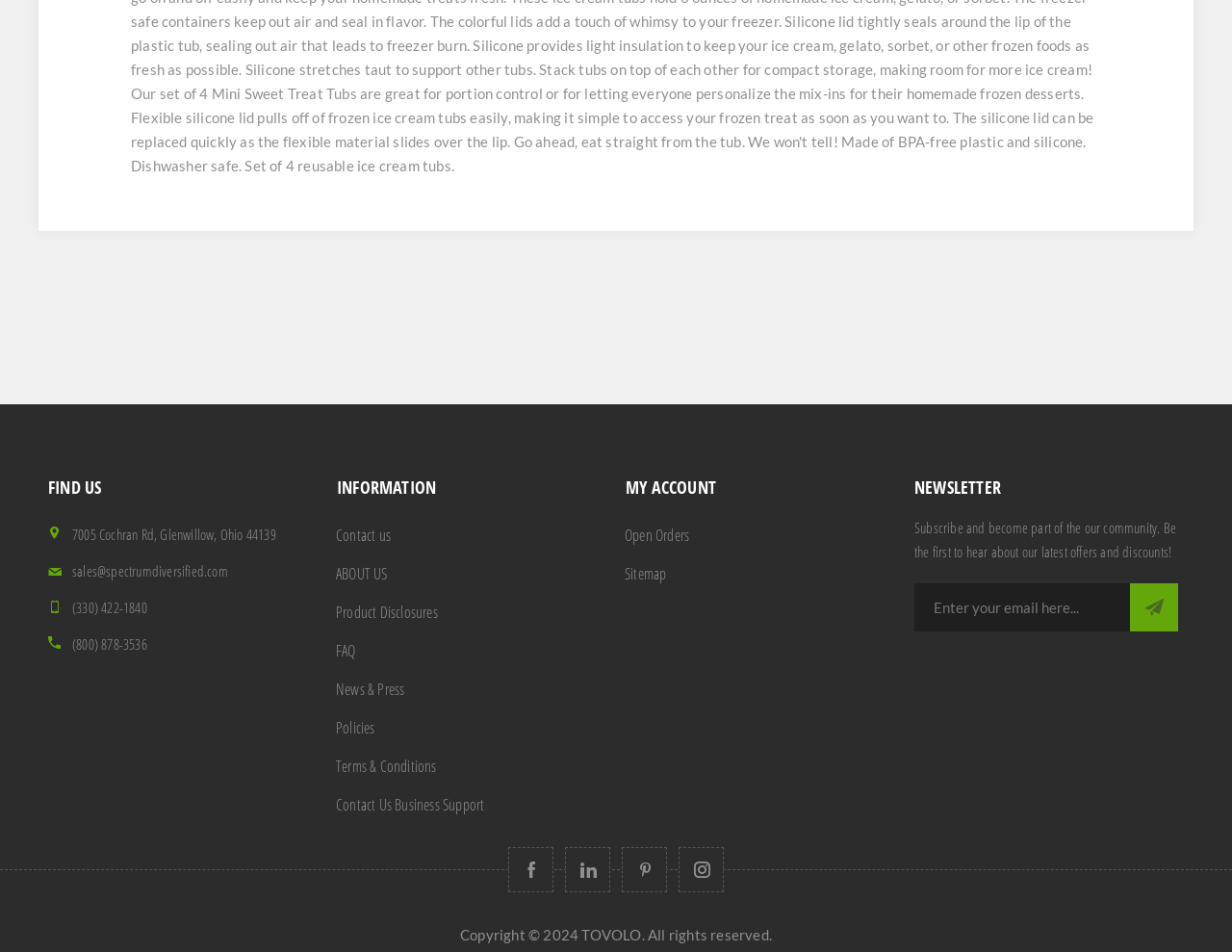Based on the element description aria-label="Follow us on LinkedIn", identify the bounding box coordinates for the UI element. The coordinates should be in the format (top-left x, top-left y, bottom-right x, bottom-right y) and within the 0 to 1 range.

[0.459, 0.89, 0.495, 0.938]